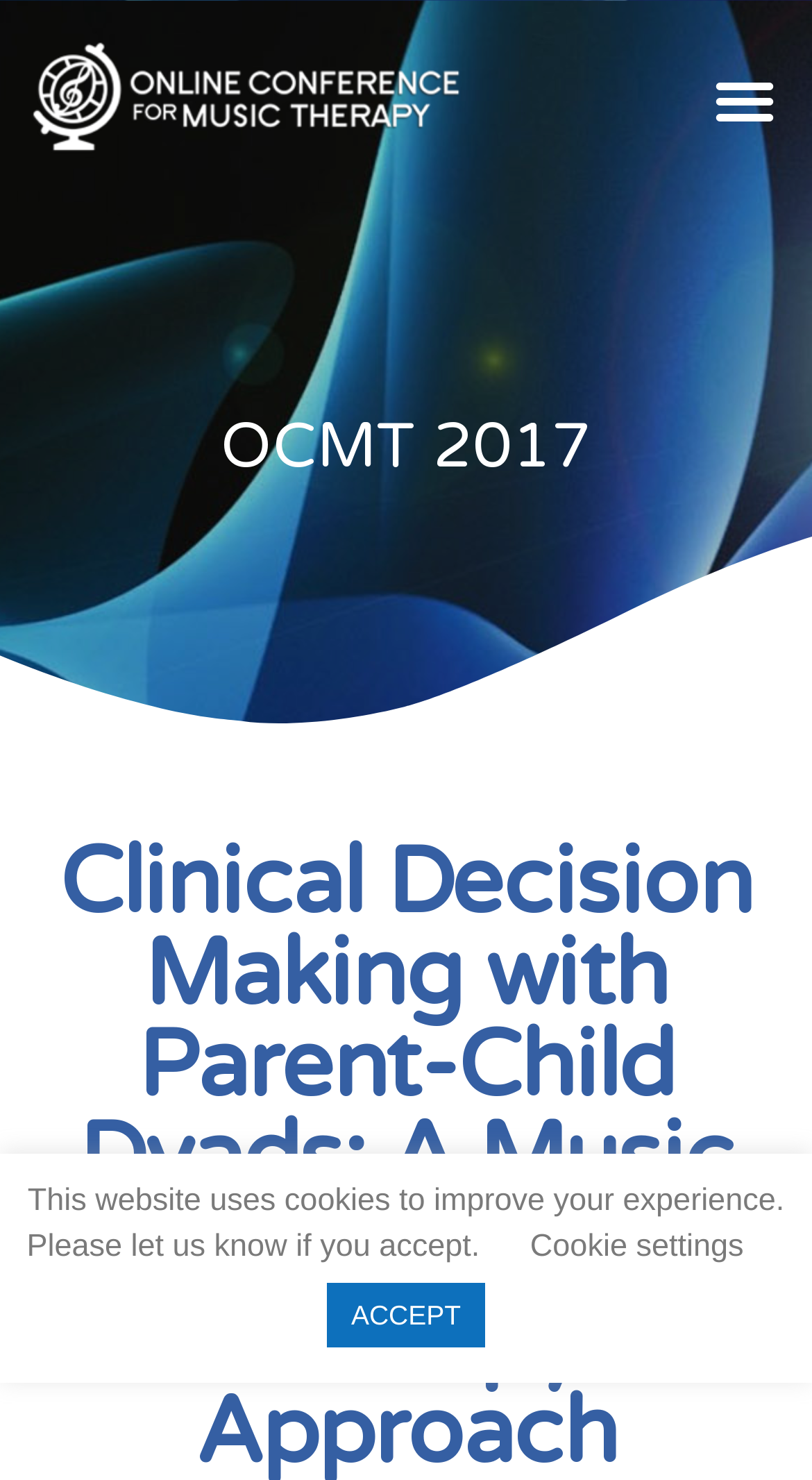What is the logo on the top left?
Answer with a single word or phrase by referring to the visual content.

OCMT Logo